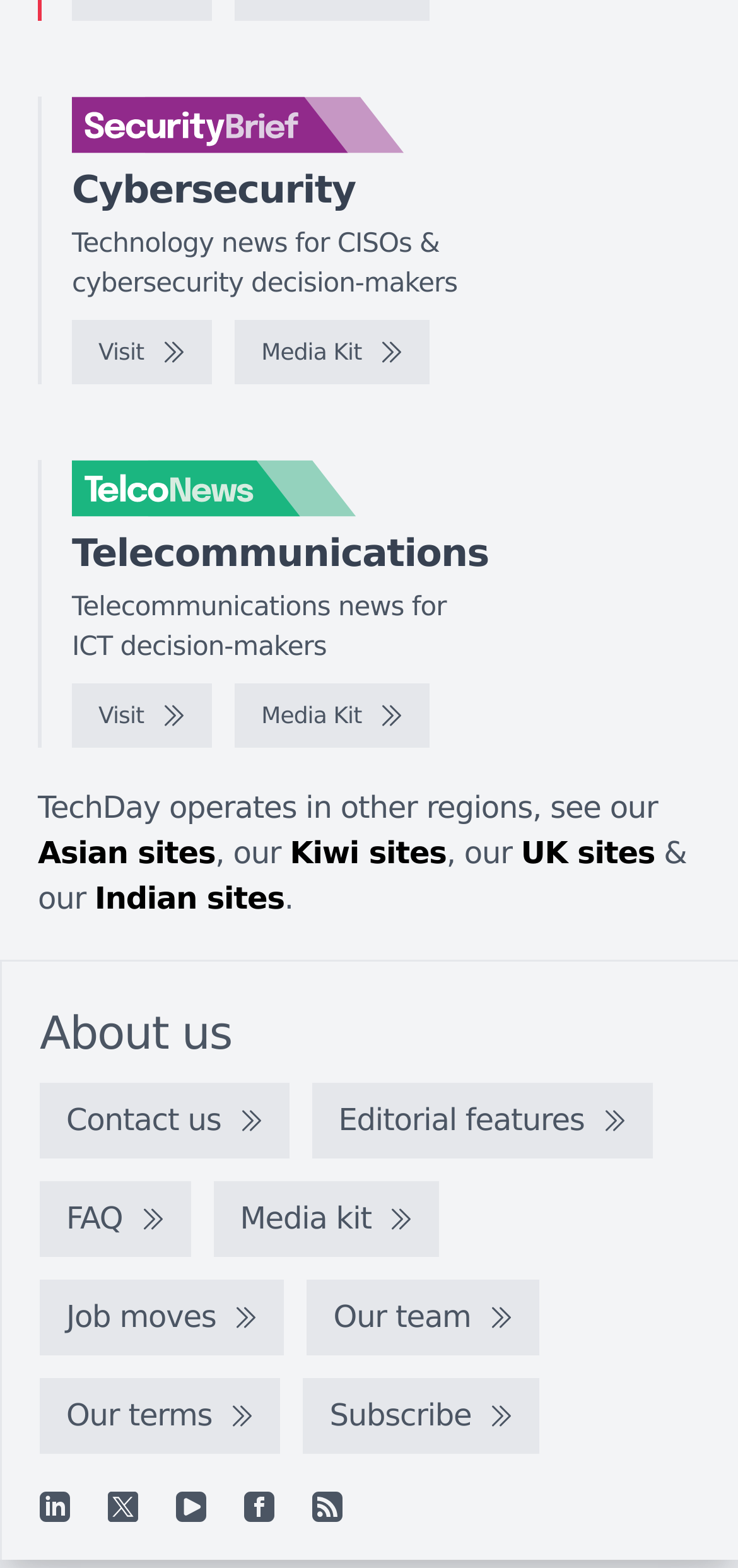Provide a brief response using a word or short phrase to this question:
What is the text below 'Telecommunications'?

Telecommunications news for ICT decision-makers